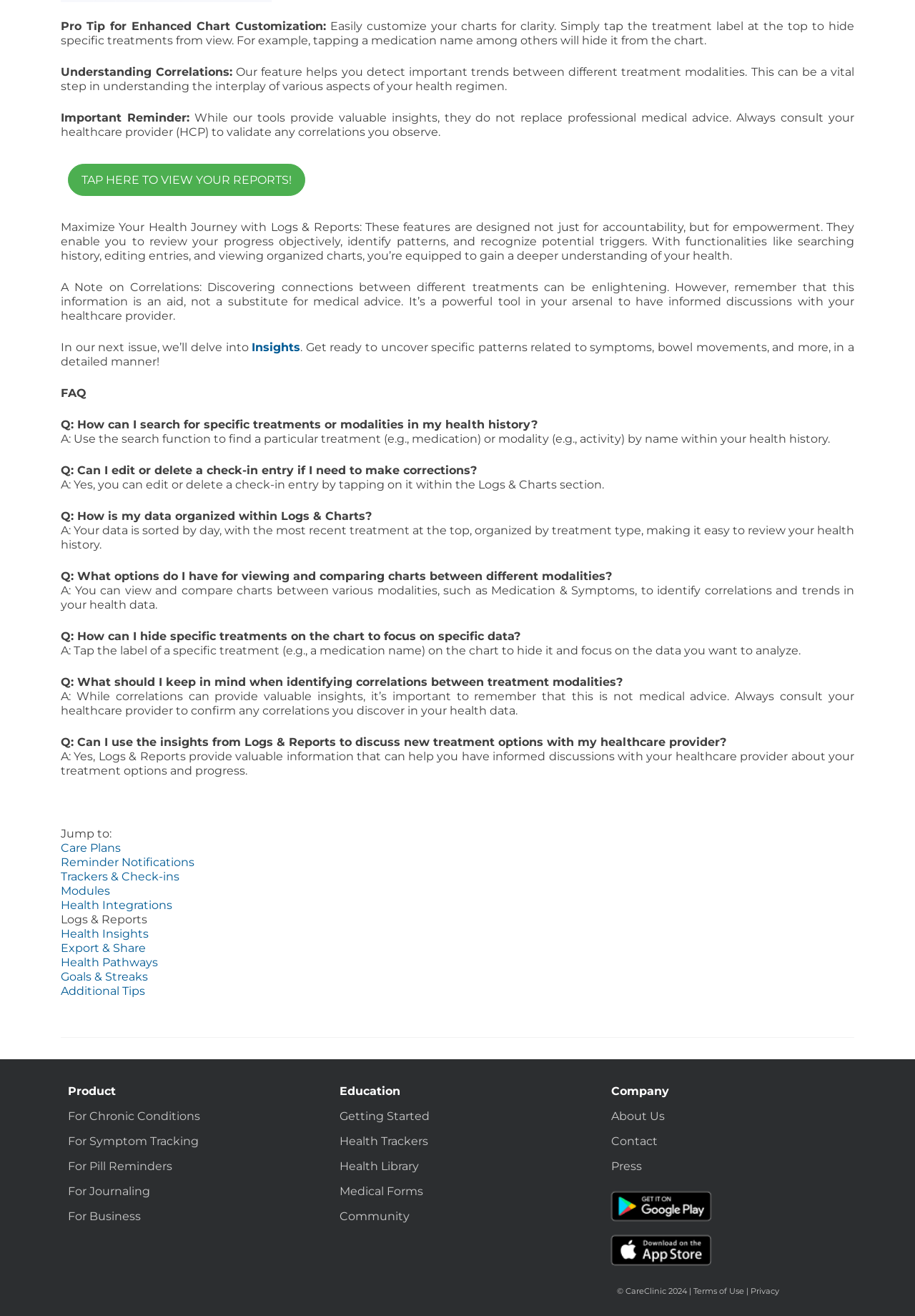Can you provide the bounding box coordinates for the element that should be clicked to implement the instruction: "Learn more about insights"?

[0.275, 0.259, 0.328, 0.269]